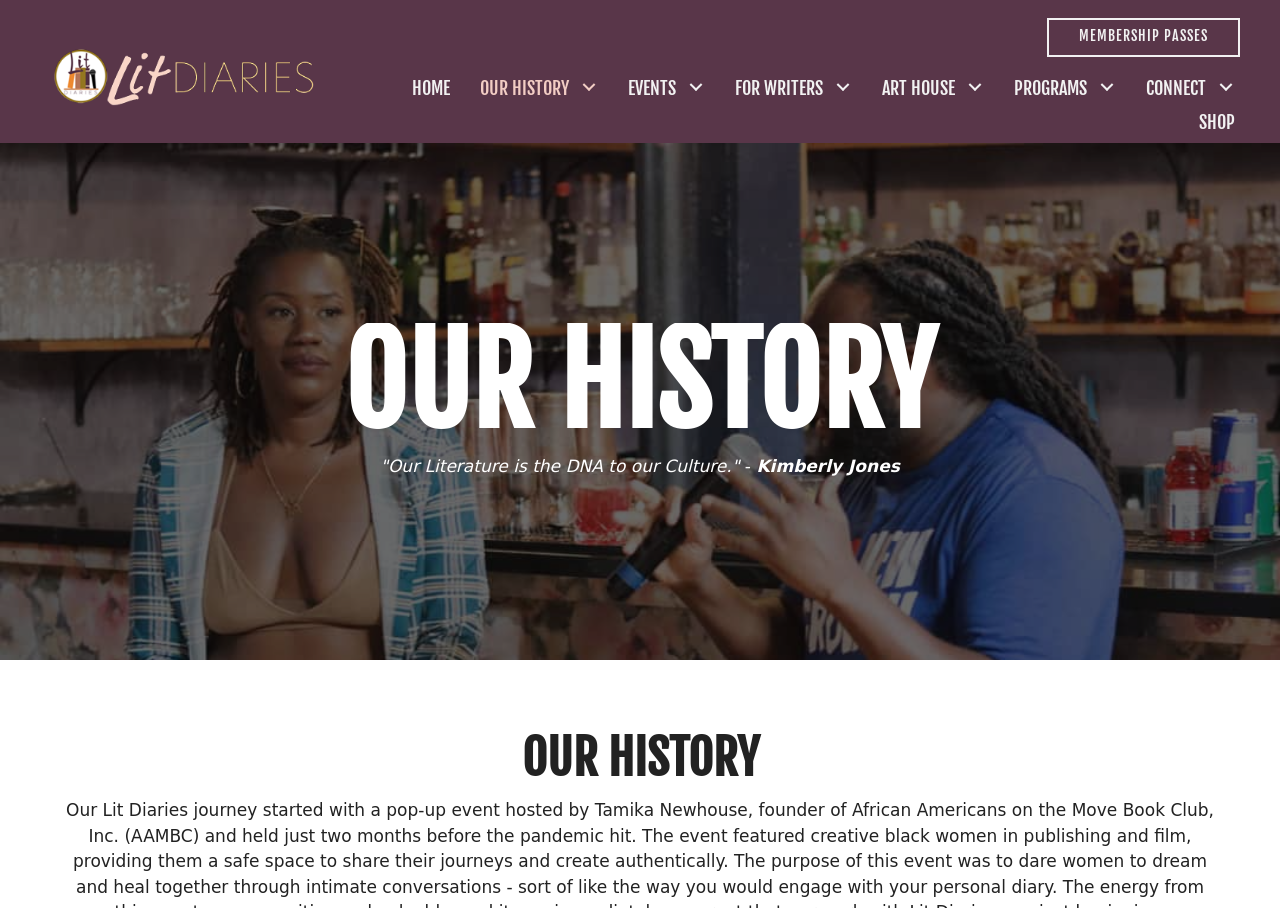Show the bounding box coordinates of the region that should be clicked to follow the instruction: "Go to the HOME page."

[0.31, 0.077, 0.363, 0.115]